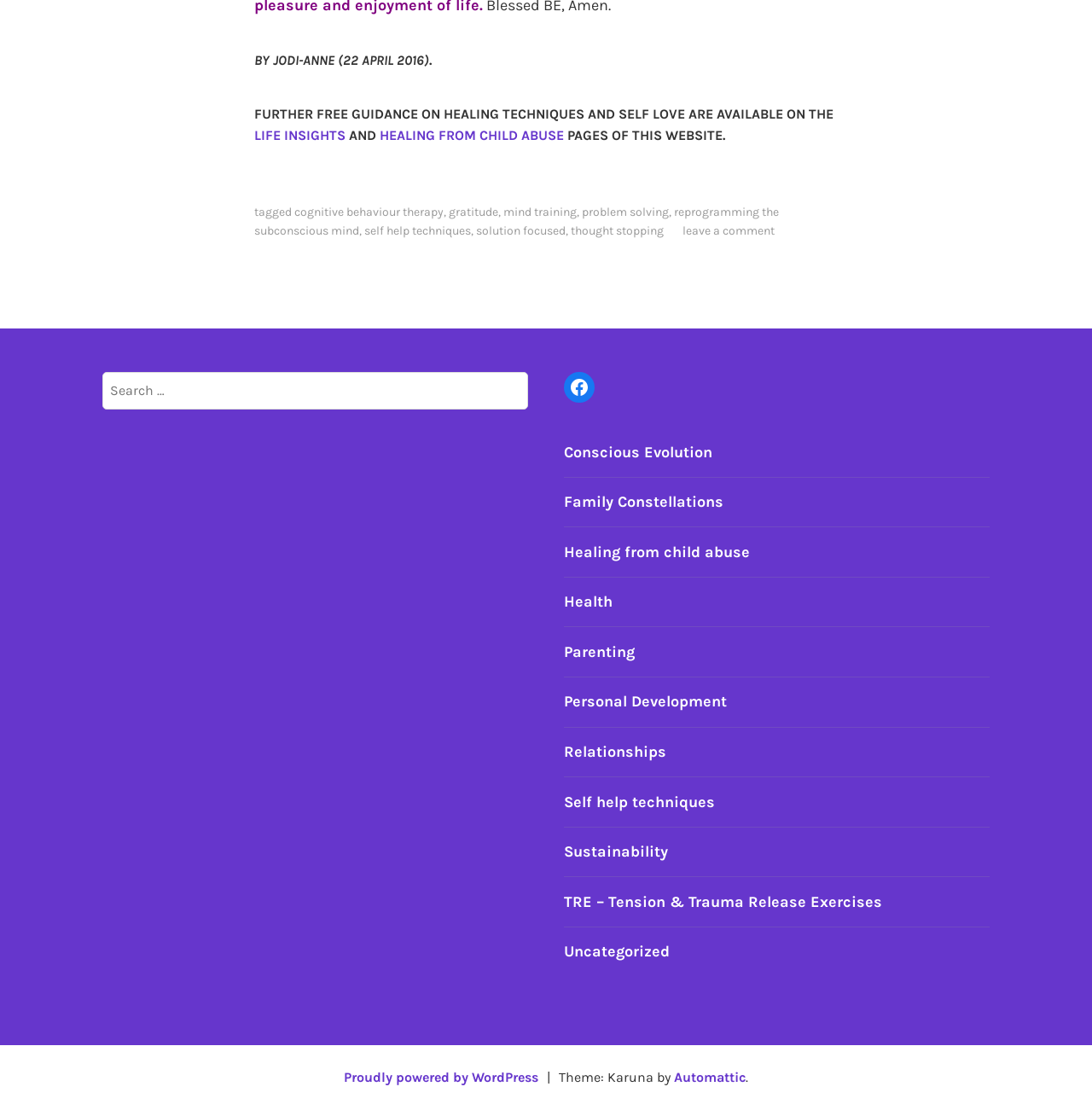Provide a single word or phrase to answer the given question: 
What topics are available on this website?

Healing techniques, self love, etc.